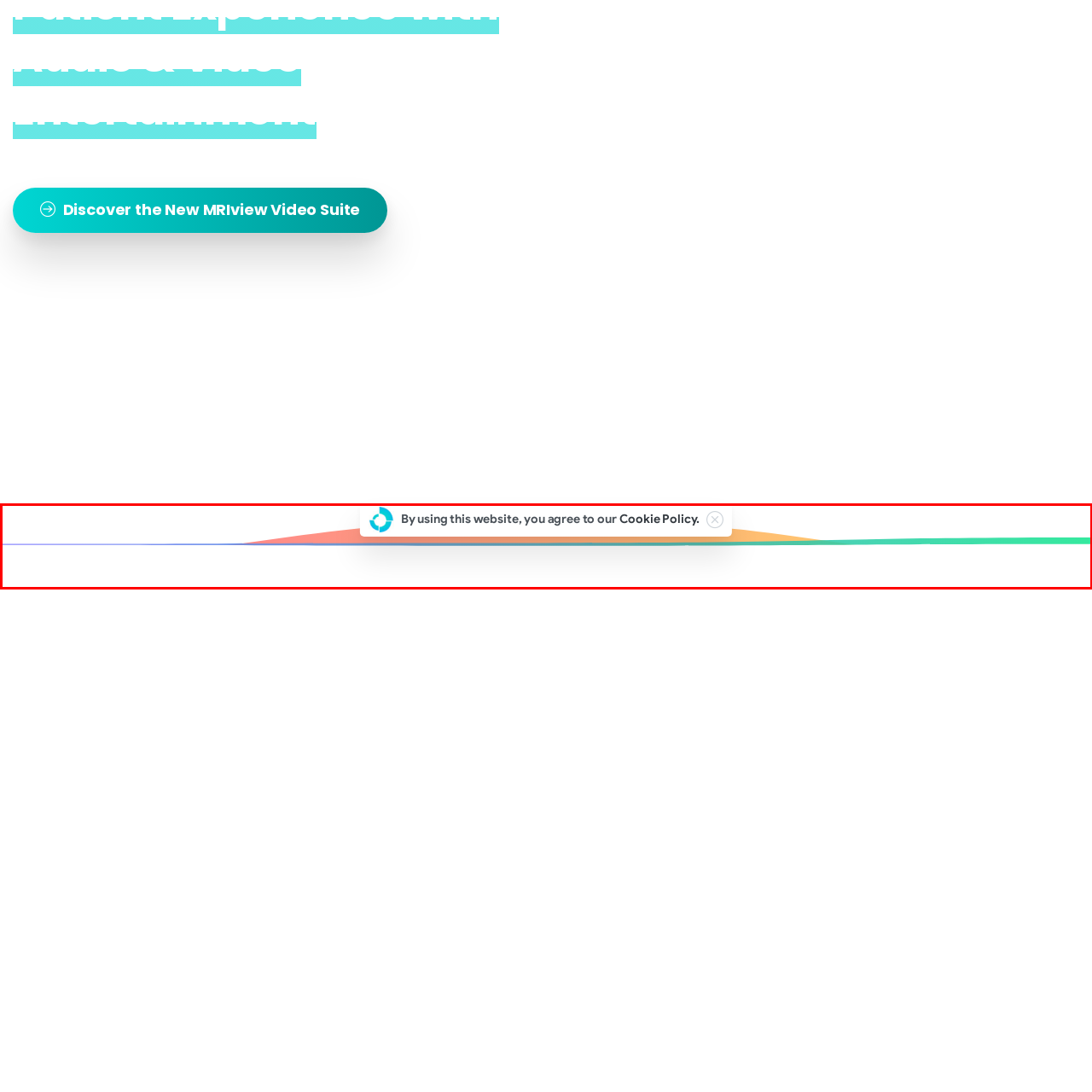Focus on the picture inside the red-framed area and provide a one-word or short phrase response to the following question:
Where is the close button located?

Top right corner